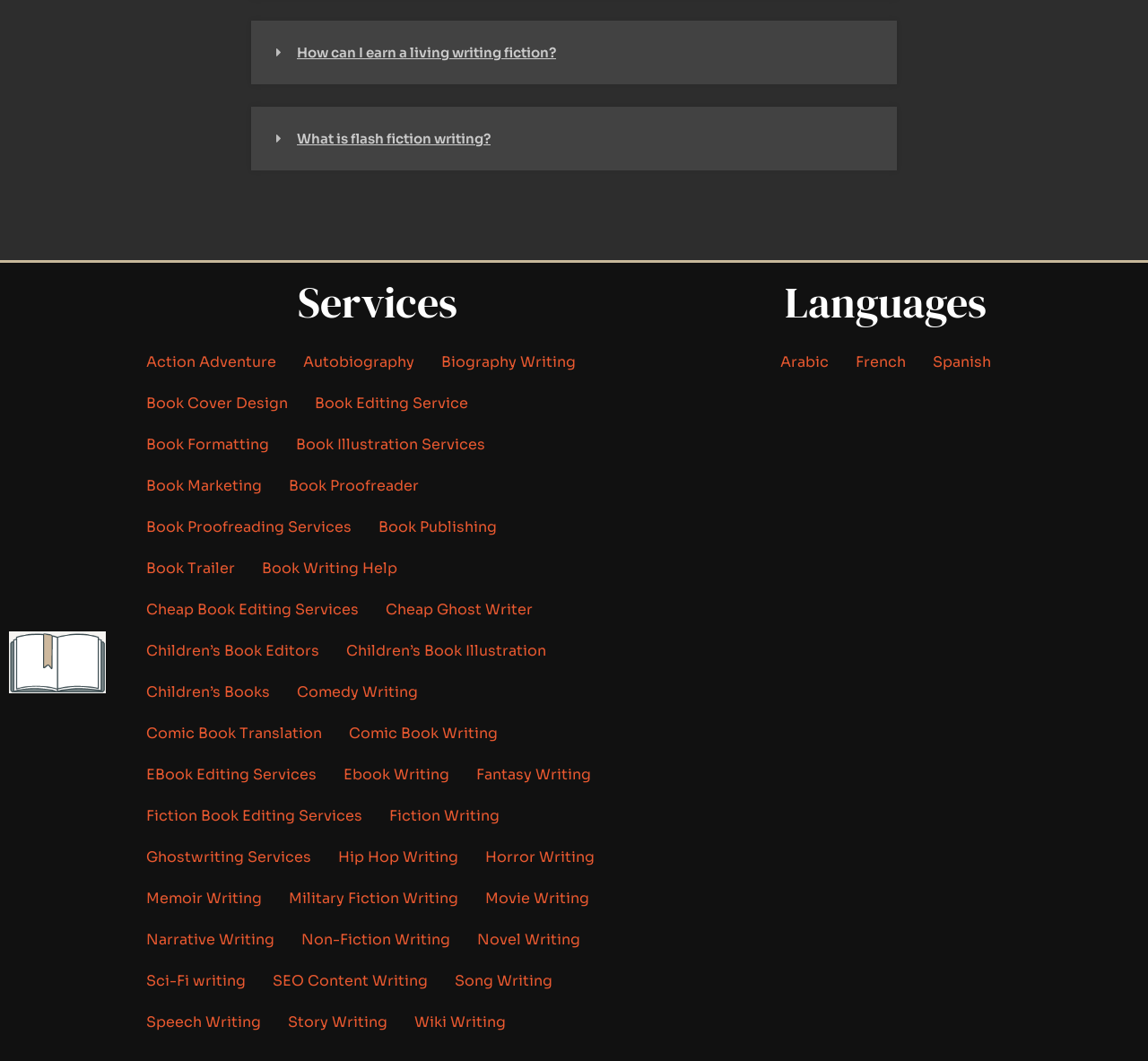Mark the bounding box of the element that matches the following description: "French".

[0.733, 0.322, 0.8, 0.361]